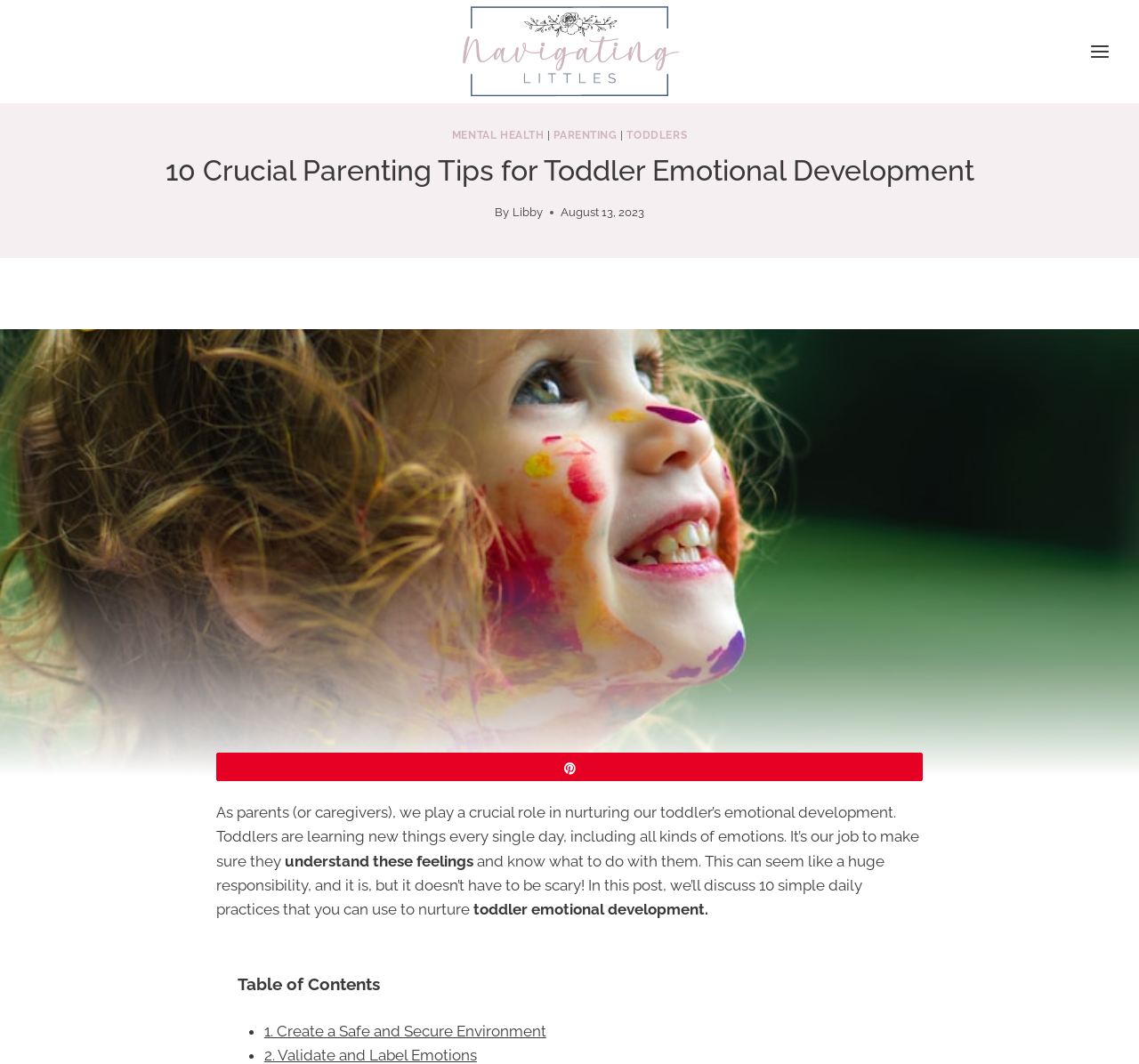Please find and provide the title of the webpage.

10 Crucial Parenting Tips for Toddler Emotional Development